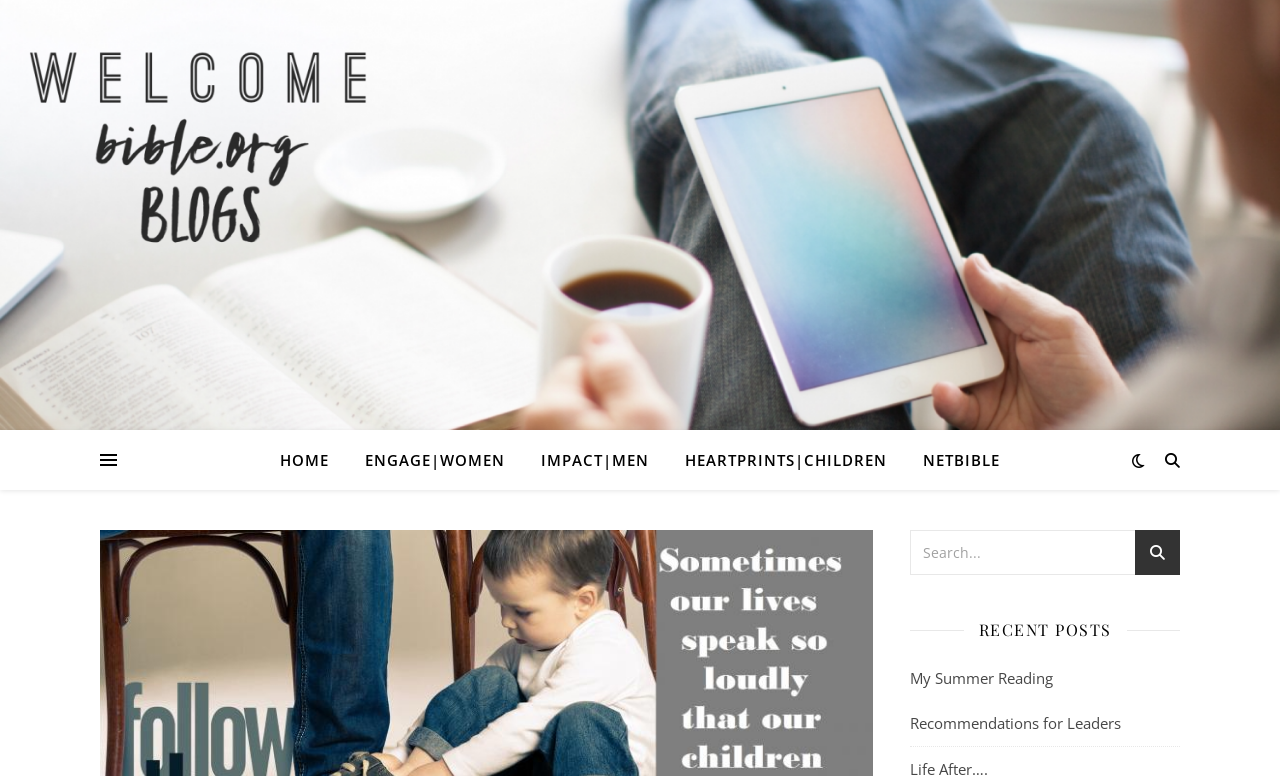Please specify the bounding box coordinates of the clickable region necessary for completing the following instruction: "read my summer reading recommendations". The coordinates must consist of four float numbers between 0 and 1, i.e., [left, top, right, bottom].

[0.711, 0.861, 0.876, 0.945]